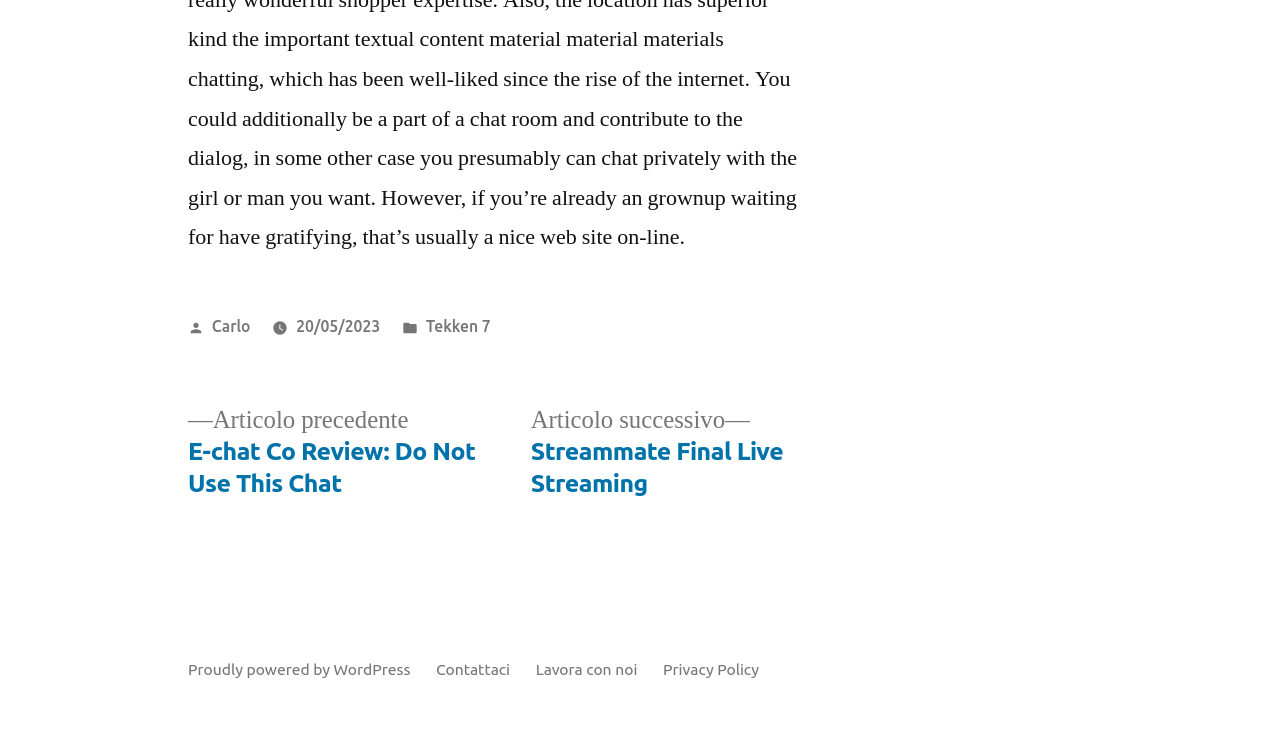Based on the element description, predict the bounding box coordinates (top-left x, top-left y, bottom-right x, bottom-right y) for the UI element in the screenshot: Lavora con noi

[0.418, 0.881, 0.498, 0.905]